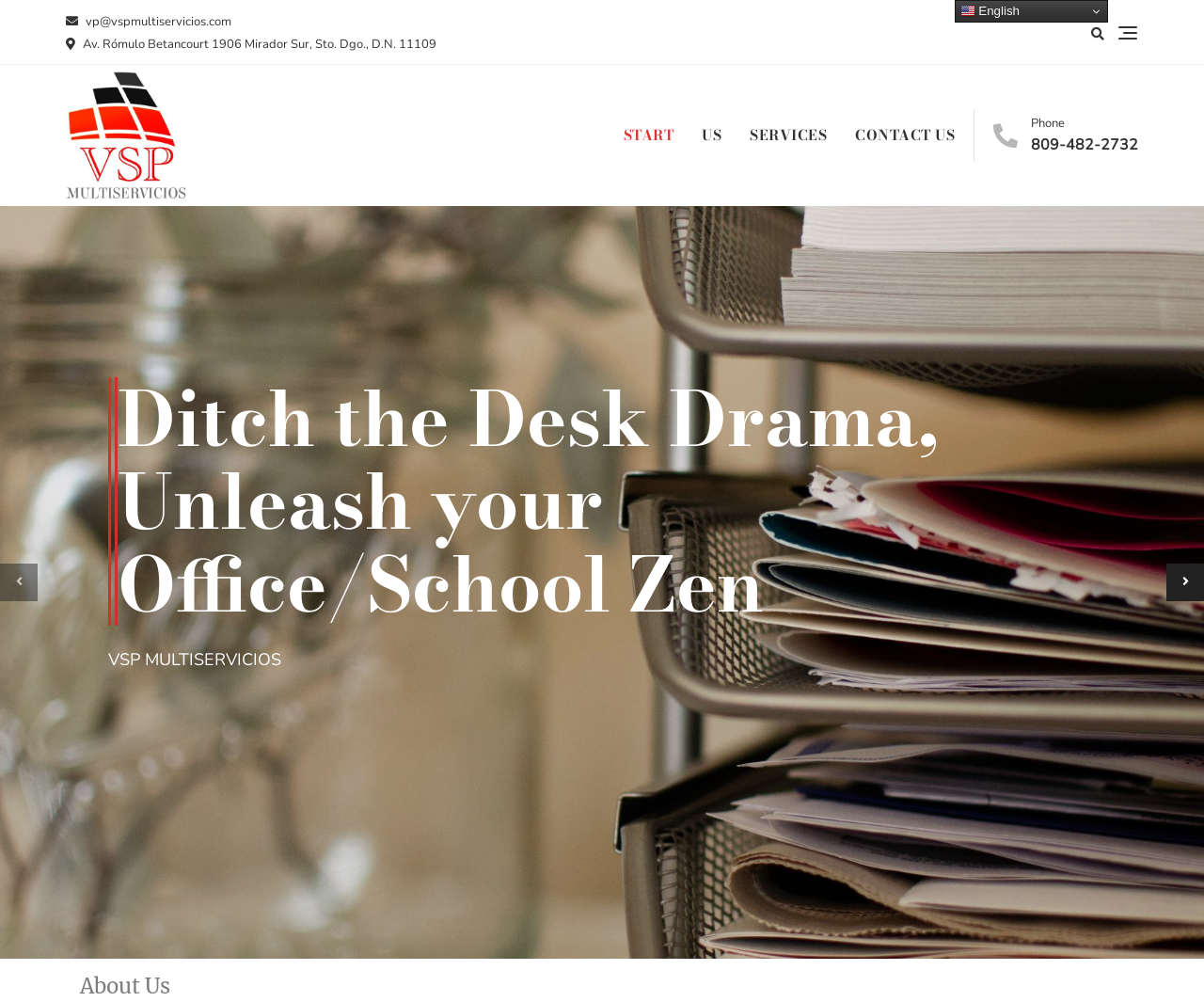Give a concise answer using one word or a phrase to the following question:
What is the phone number?

809-482-2732